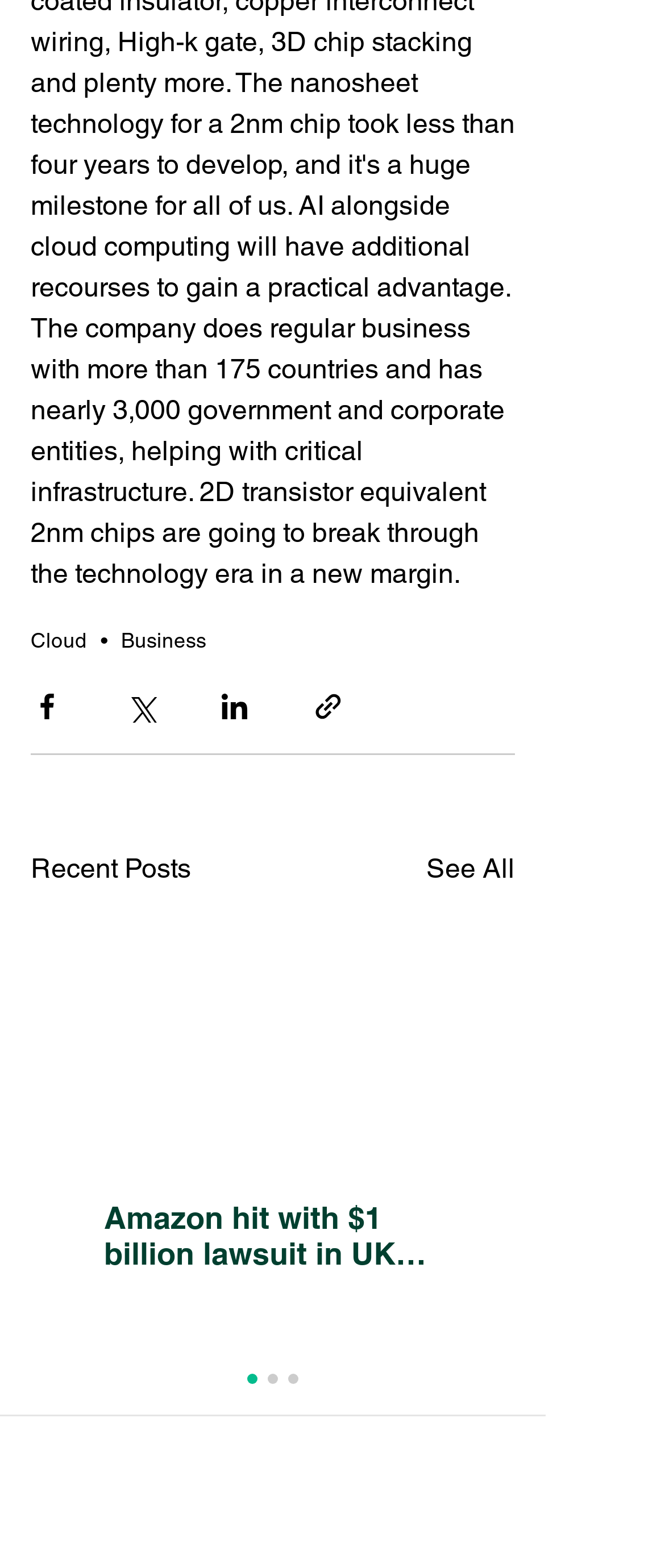Please look at the image and answer the question with a detailed explanation: How many links are there in the article?

There are two links in the article. One is a hidden link with no text, and the other is a link with the text 'Amazon hit with $1 billion lawsuit in UK over alleged buy box manipulation'.